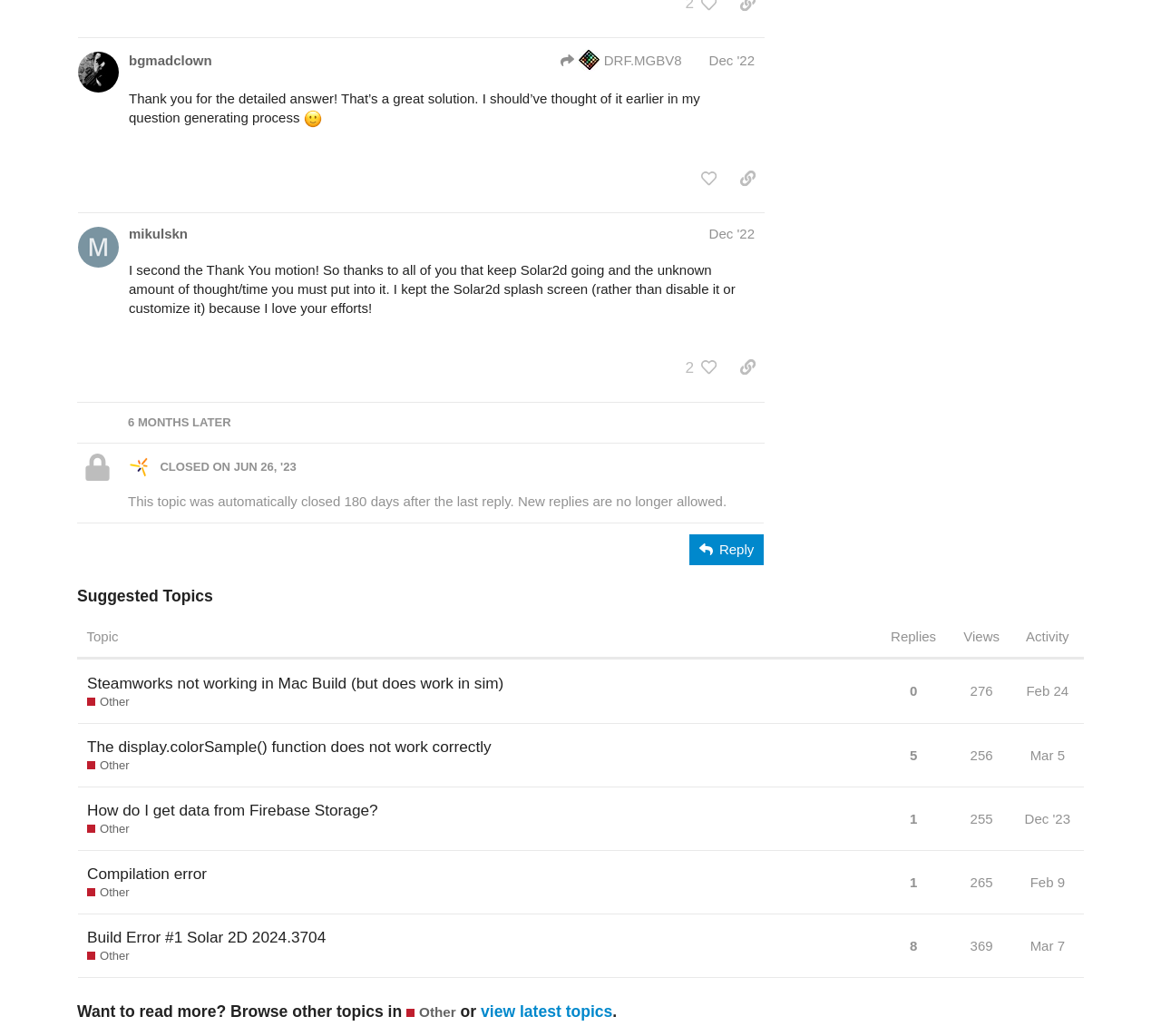Use one word or a short phrase to answer the question provided: 
What is the last reply date of the topic?

Jun 26, 2023